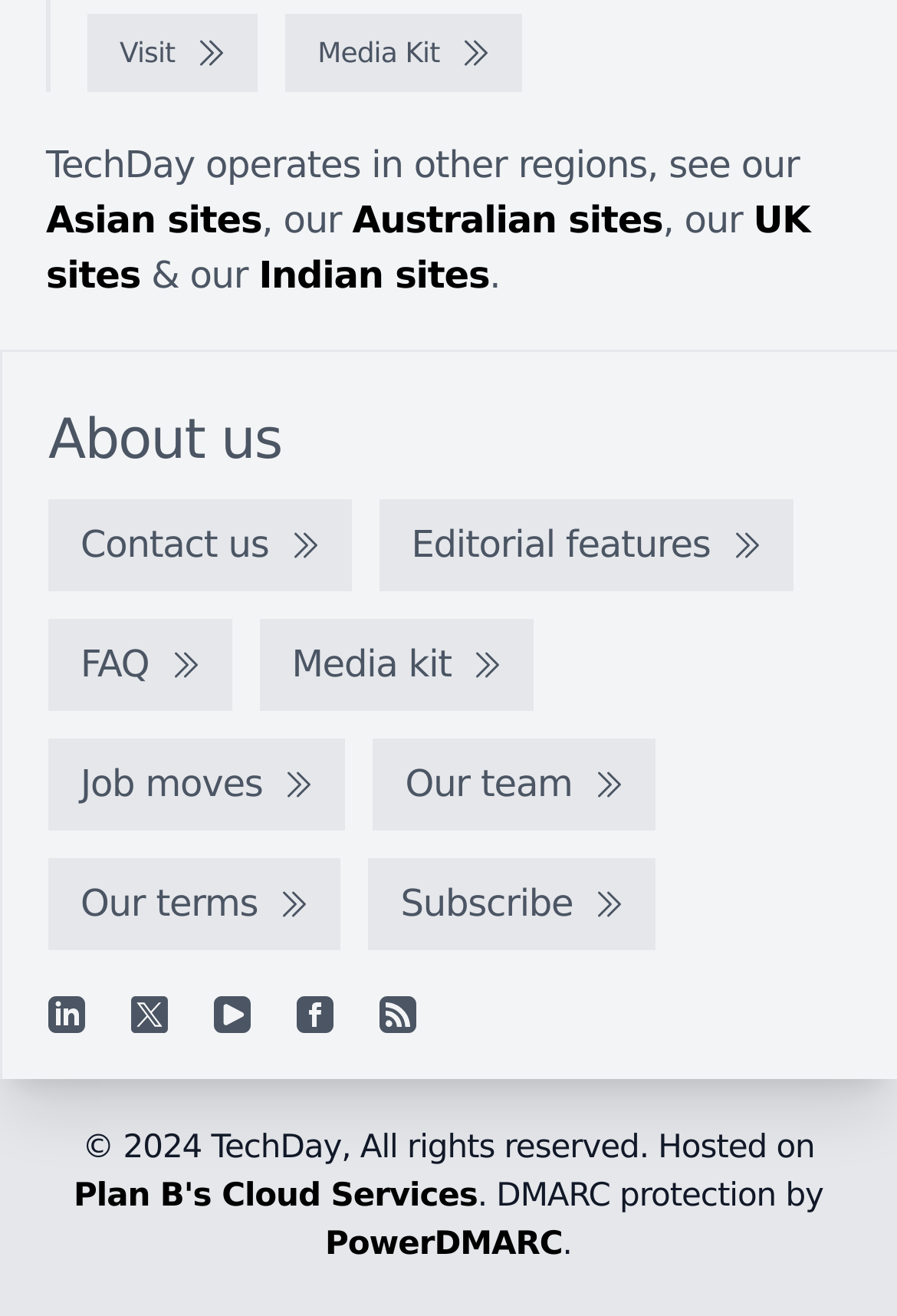Pinpoint the bounding box coordinates of the area that must be clicked to complete this instruction: "View Media Kit".

[0.318, 0.011, 0.582, 0.071]